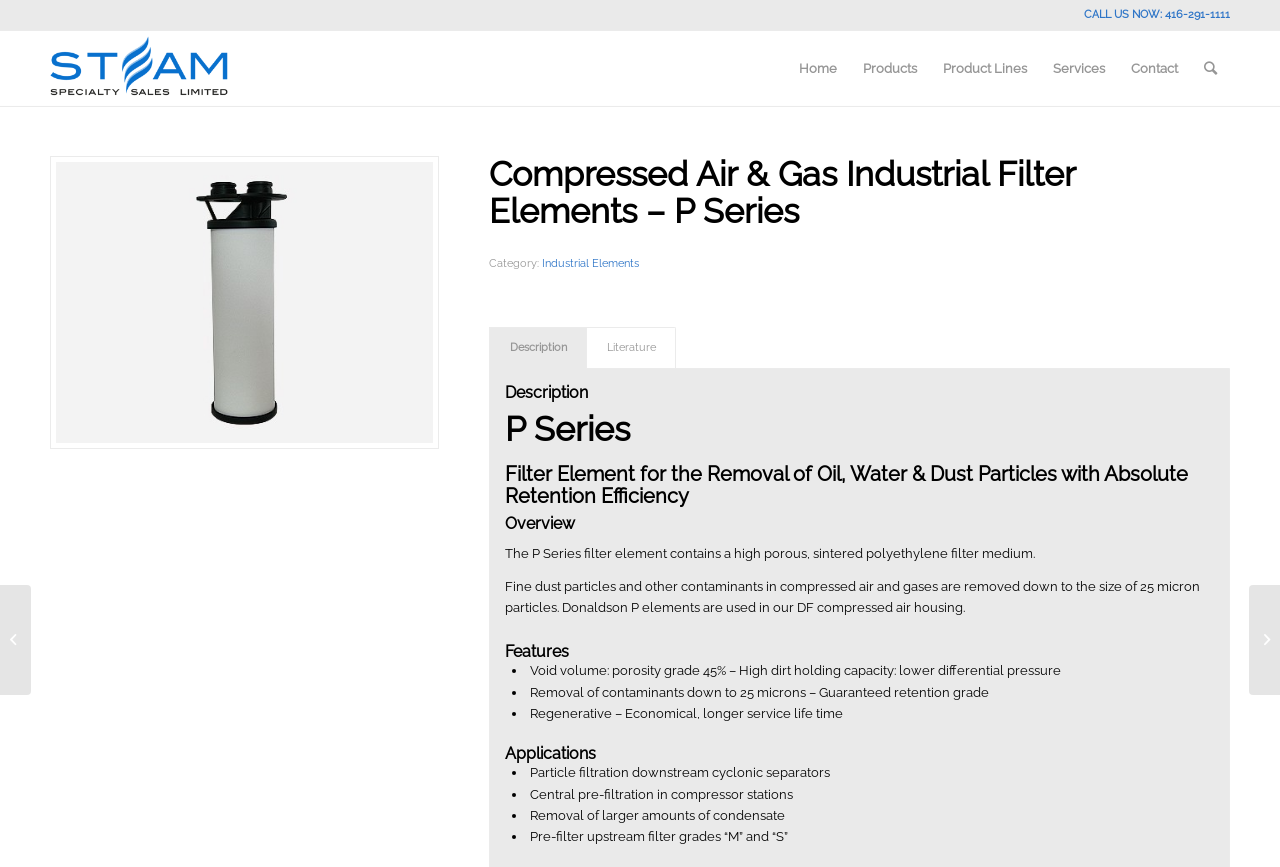Identify the bounding box coordinates of the clickable region required to complete the instruction: "Go to the home page". The coordinates should be given as four float numbers within the range of 0 and 1, i.e., [left, top, right, bottom].

[0.614, 0.036, 0.664, 0.122]